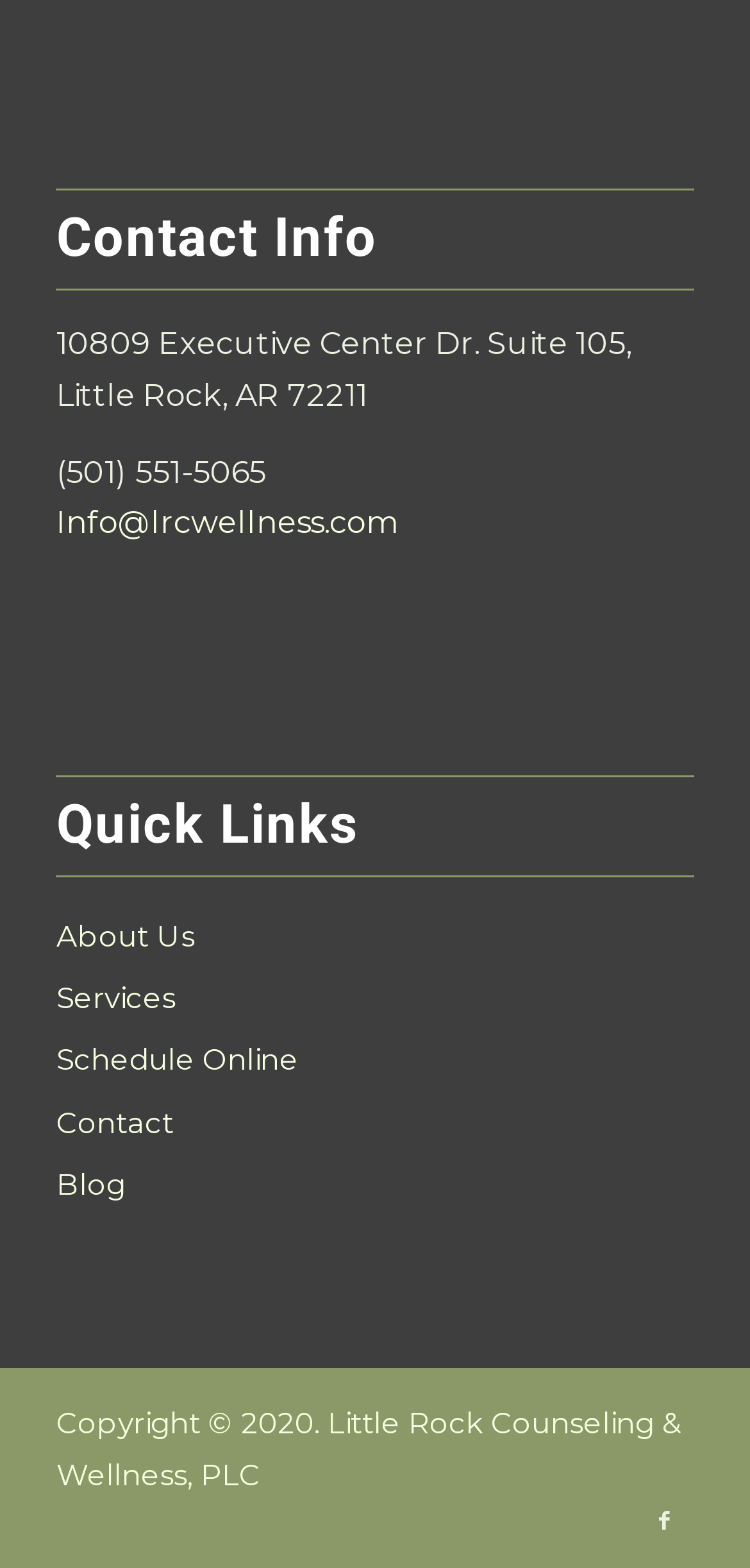Given the element description "29 noviembre, 2016", identify the bounding box of the corresponding UI element.

None